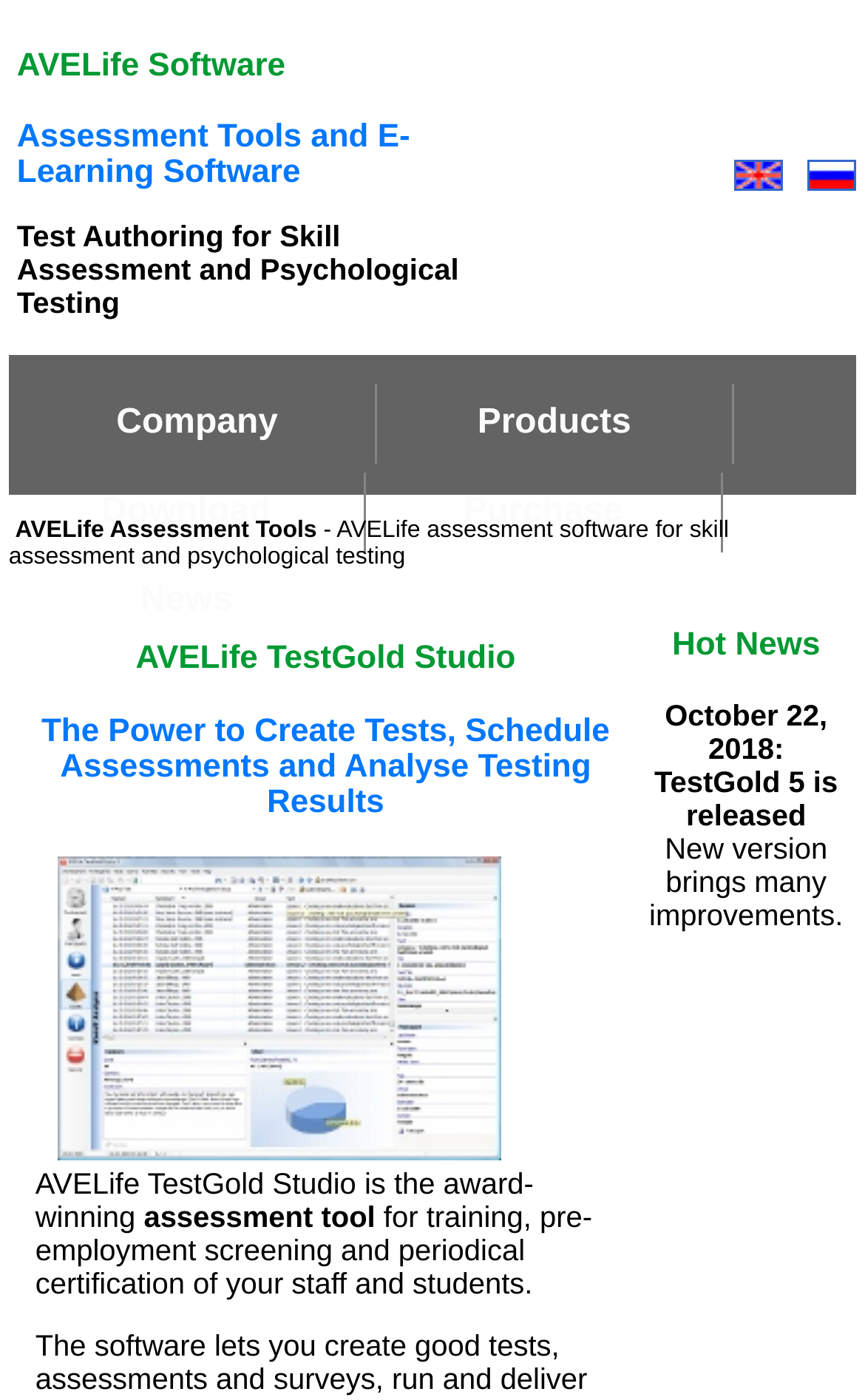What is the section title of the news section?
Using the visual information, reply with a single word or short phrase.

Hot News